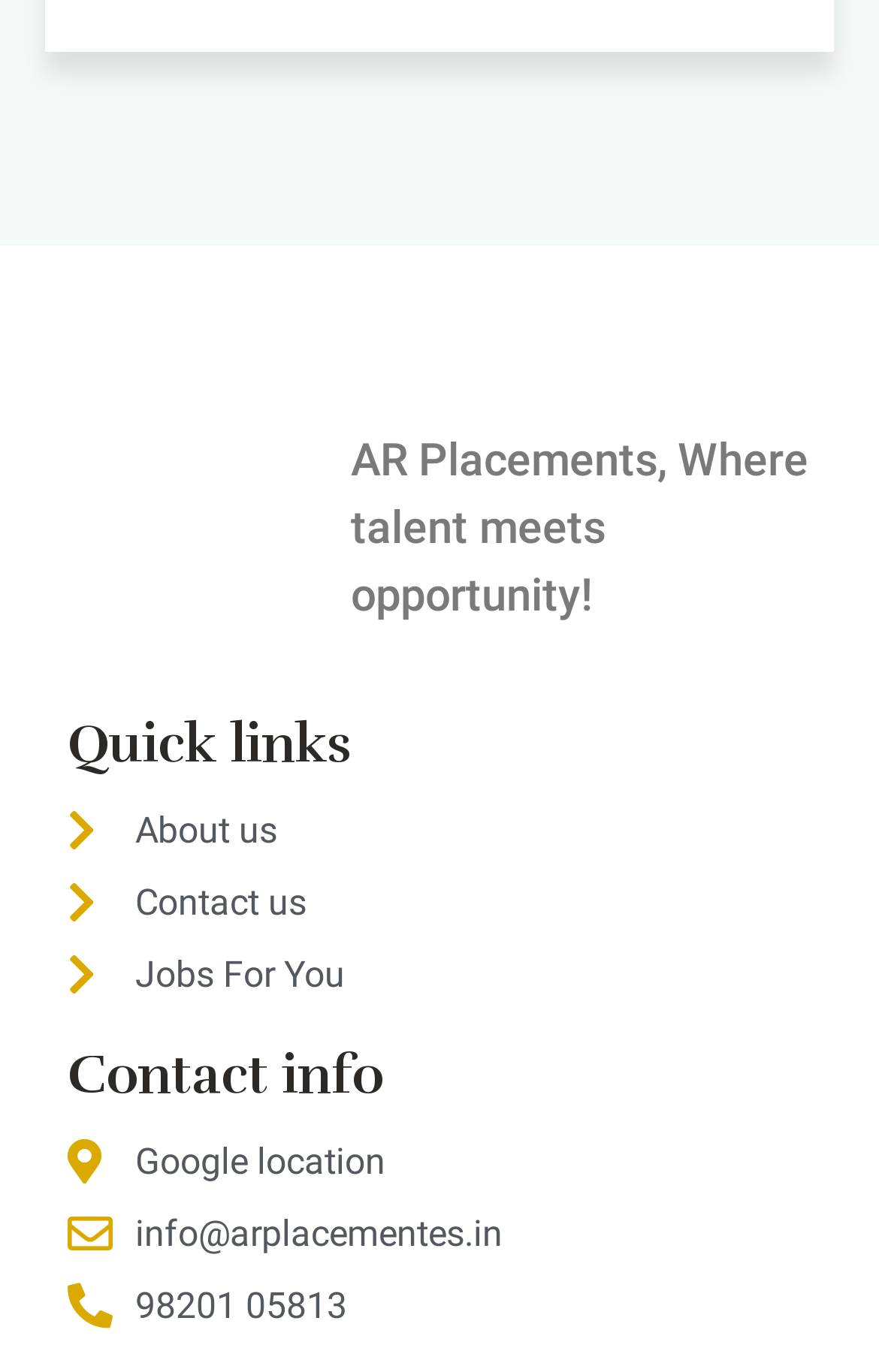Provide a one-word or brief phrase answer to the question:
What is the email address to contact AR Placements?

info@arplacementes.in